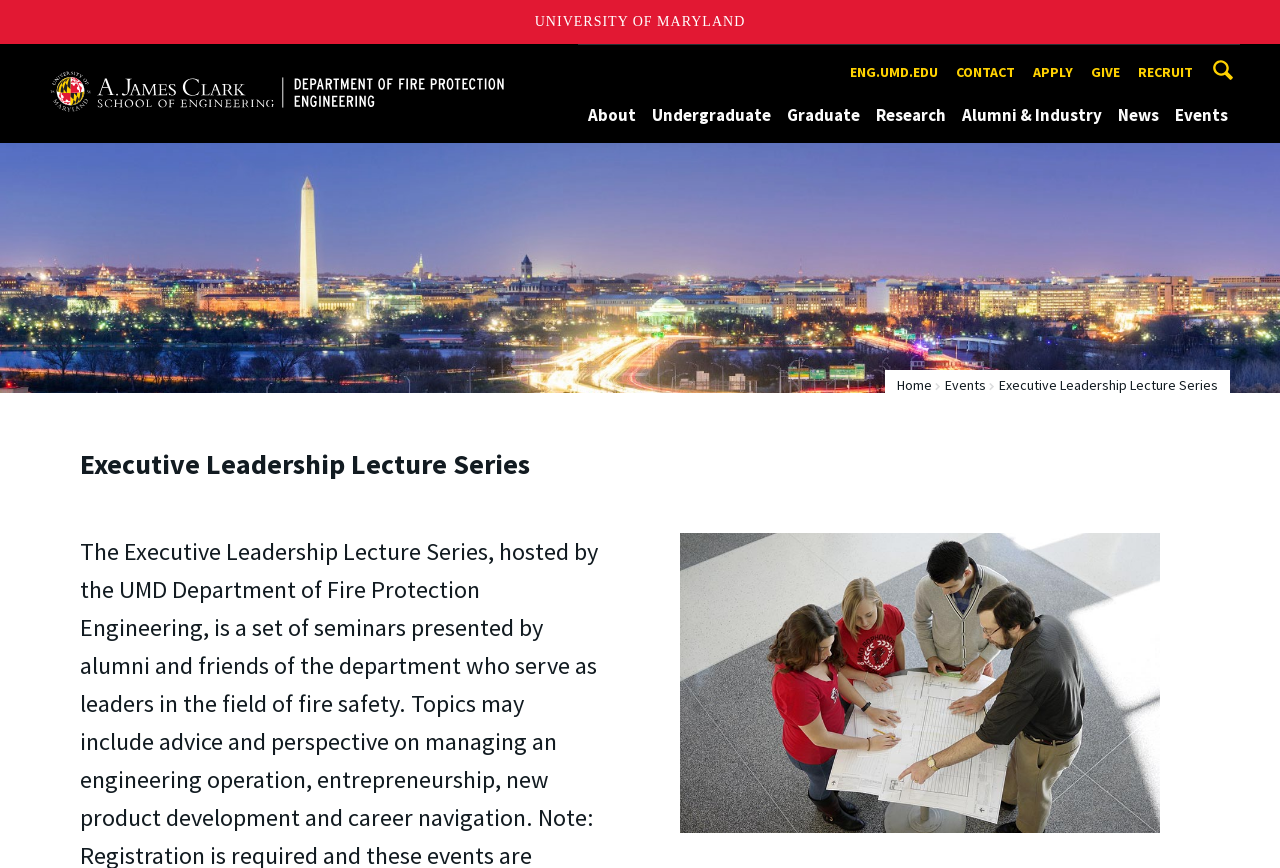What is the text next to the search box?
Based on the image, respond with a single word or phrase.

Search this site for: